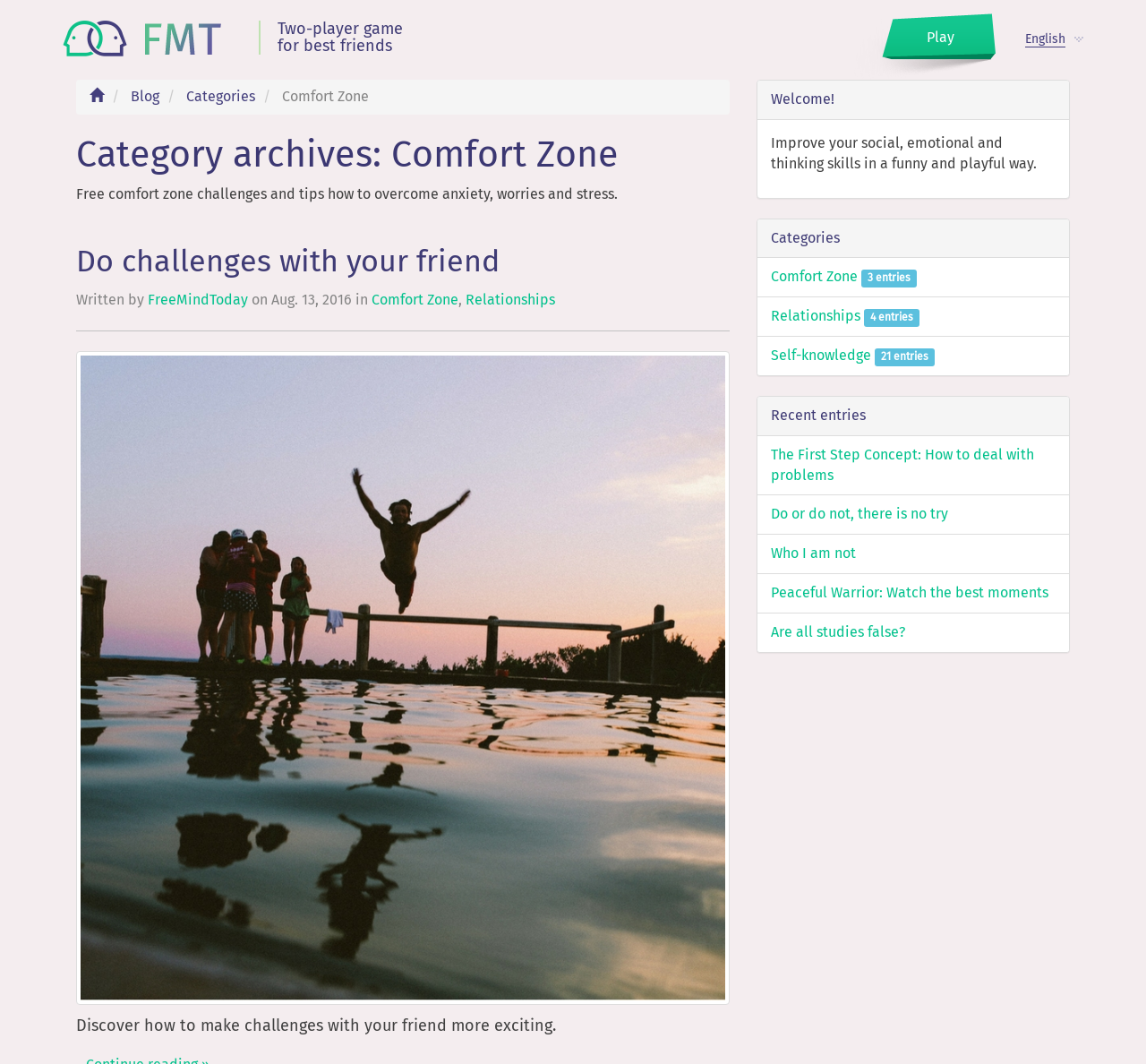Using the information shown in the image, answer the question with as much detail as possible: What is the category of the current webpage?

I determined the category by looking at the heading 'Category archives: Comfort Zone' and the StaticText 'Comfort Zone' which suggests that the current webpage is related to the Comfort Zone category.